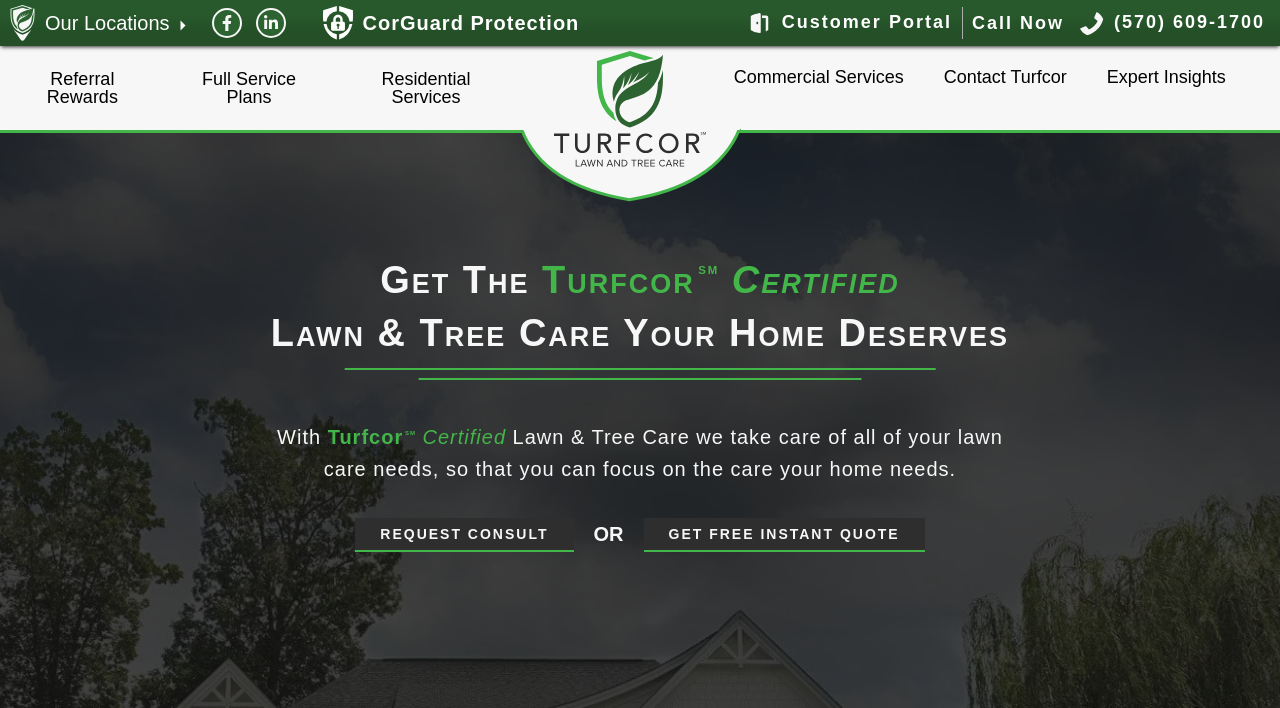Offer a detailed explanation of the webpage layout and contents.

This webpage is about Eastern PA Lawn Care Services, specifically Turfcor, which provides lawn and tree care services. At the top, there are several links to different locations, including Wyoming, Scranton, Allentown, Lancaster, and Downingtown, each accompanied by a small image. 

To the right of these links, there are social media links, including "Like Us on Facebook" and "Connect with Us on LinkedIn", each with a corresponding image. Below these, there is a link to "CorGuard Protection" with an image, and a "Customer Portal" link with an image to its right.

On the right side of the page, there is a "Call Now" button, followed by a phone number "(570) 609-1700" with an image. Below this, there are several links, including "Referral Rewards", "Full Service Plans", "Residential Services", "Commercial Services", "Contact Turfcor", and "Expert Insights".

In the middle of the page, there is a heading that reads "Get The Turfcor SM Certified Lawn & Tree Care Your Home Deserves". Below this, there is a paragraph of text that explains the services provided by Turfcor, stating that they take care of all lawn care needs so that customers can focus on their home. 

Underneath this text, there are two buttons, "REQUEST CONSULT" and "GET FREE INSTANT QUOTE", with an "OR" separator in between.